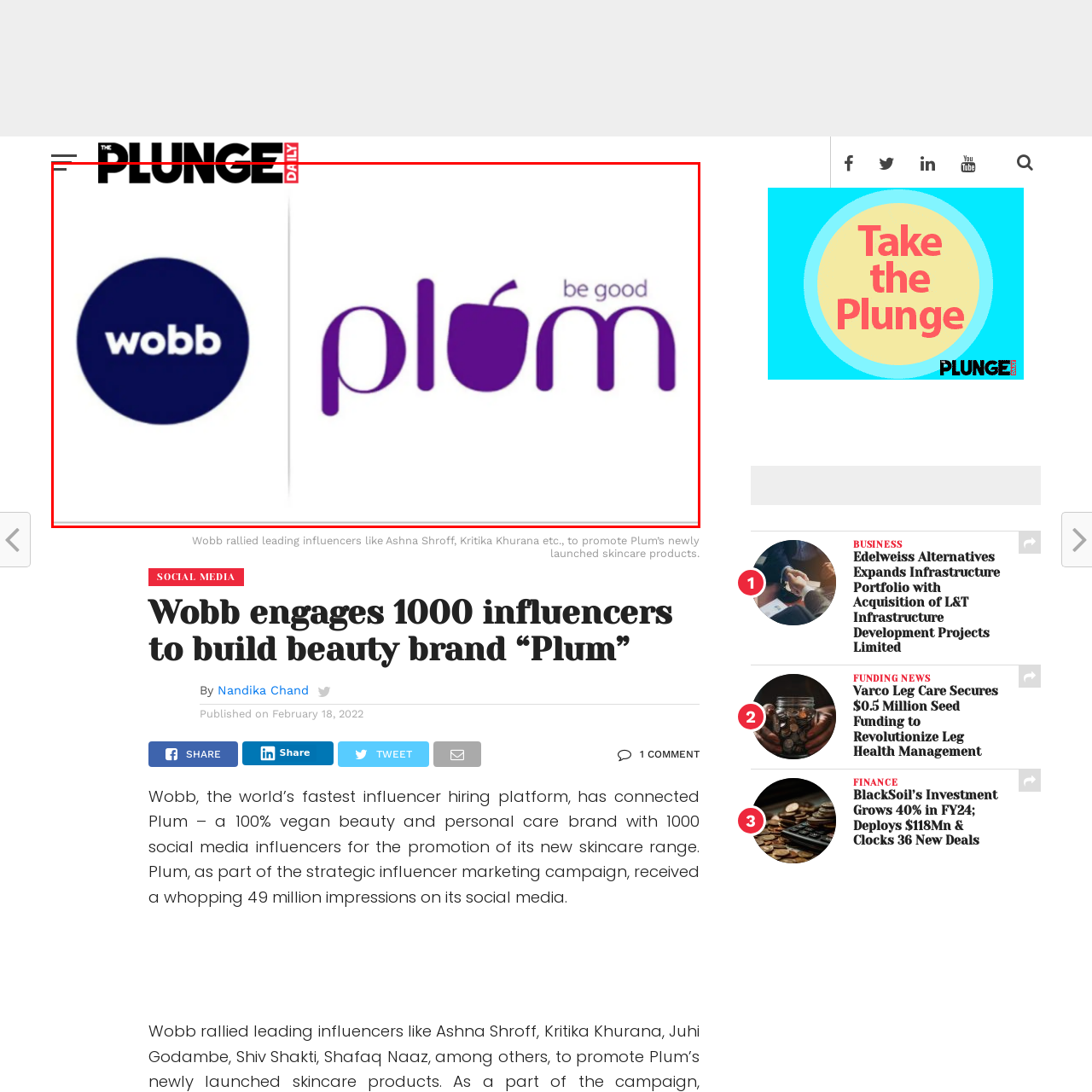What is the shape of the icon in Plum's logo?
Inspect the image within the red bounding box and answer the question in detail.

The question asks about the shape of the icon in Plum's logo. According to the caption, Plum's logo is presented in a vibrant purple, with a stylized apple icon, which indicates that the shape of the icon in Plum's logo is an apple.